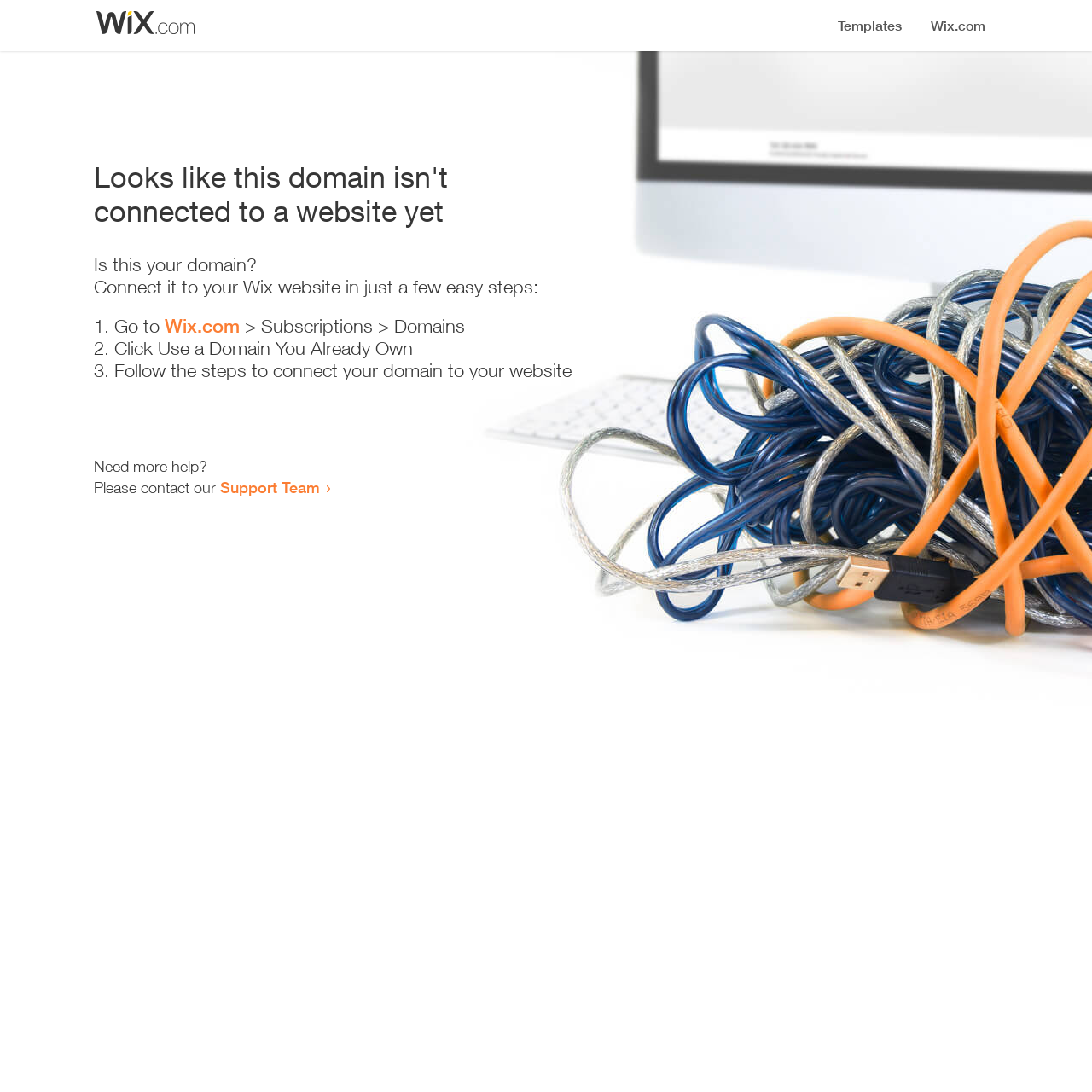What is the first step to connect the domain?
Please use the image to deliver a detailed and complete answer.

According to the instructions on the webpage, the first step to connect the domain is to go to Wix.com, which is linked from the webpage.